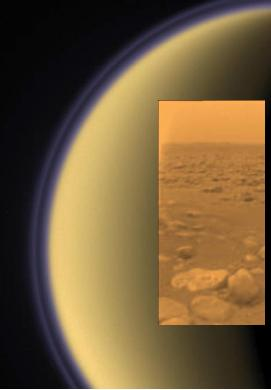What is the characteristic of Titan's surface?
Refer to the image and give a detailed answer to the query.

The caption describes the inset of the image, which showcases Titan's surface, characterized by its rocky landscape, suggesting that the surface is composed of rocks and has a rugged terrain.